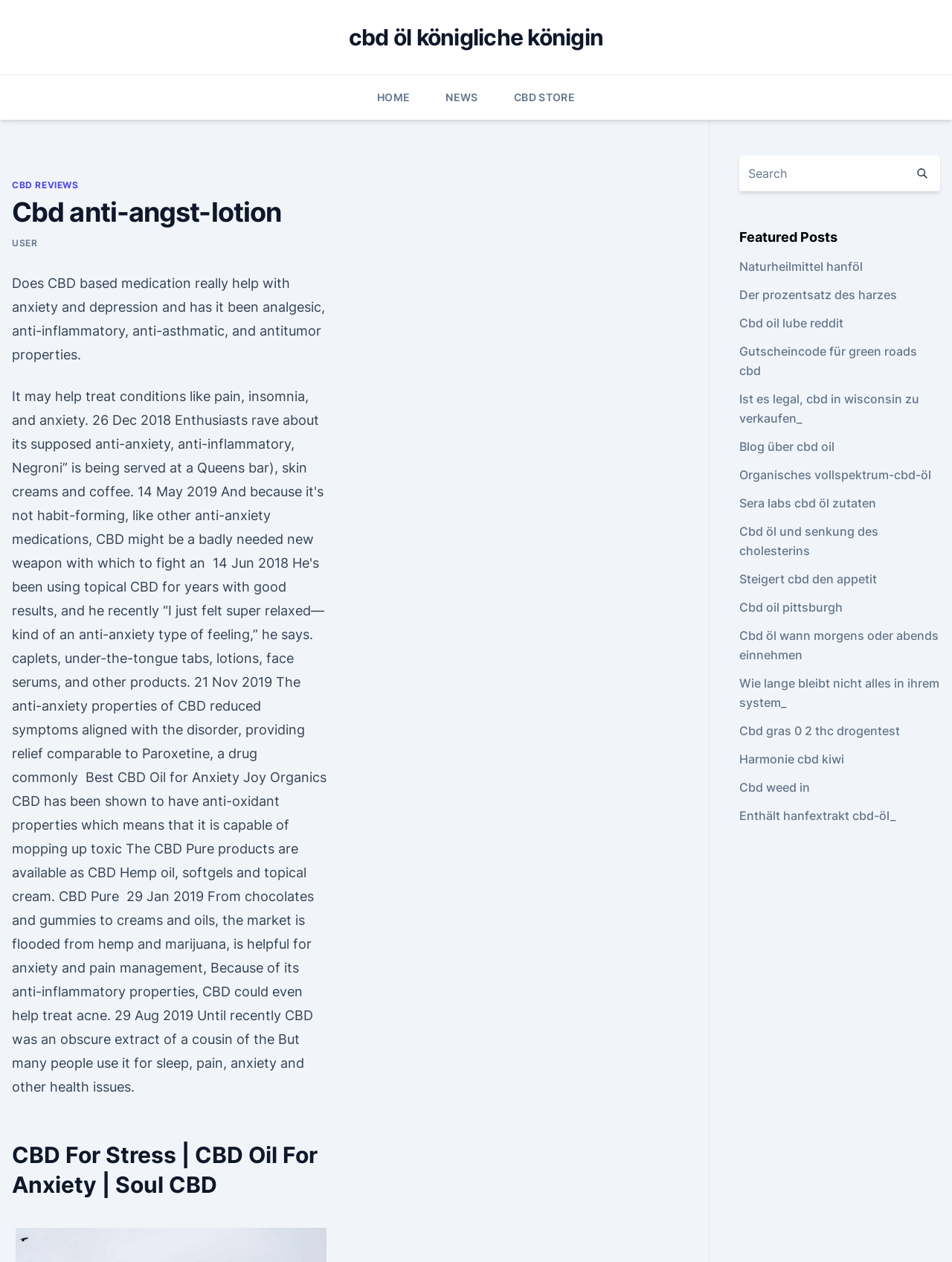Identify the bounding box coordinates of the clickable region required to complete the instruction: "Login using the button at the top right corner". The coordinates should be given as four float numbers within the range of 0 and 1, i.e., [left, top, right, bottom].

None